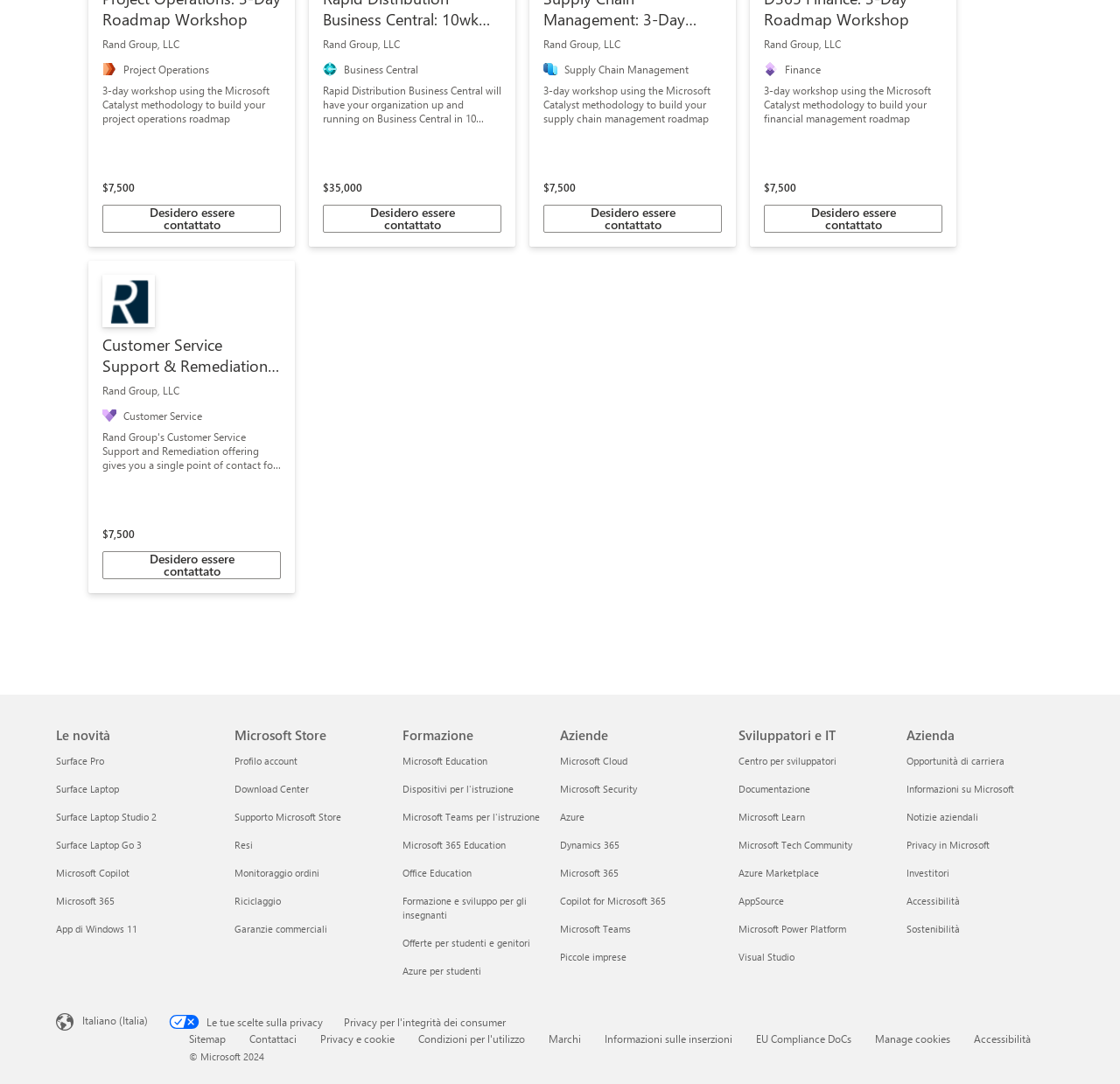Identify the bounding box coordinates of the HTML element based on this description: "Microsoft Teams".

[0.5, 0.851, 0.563, 0.863]